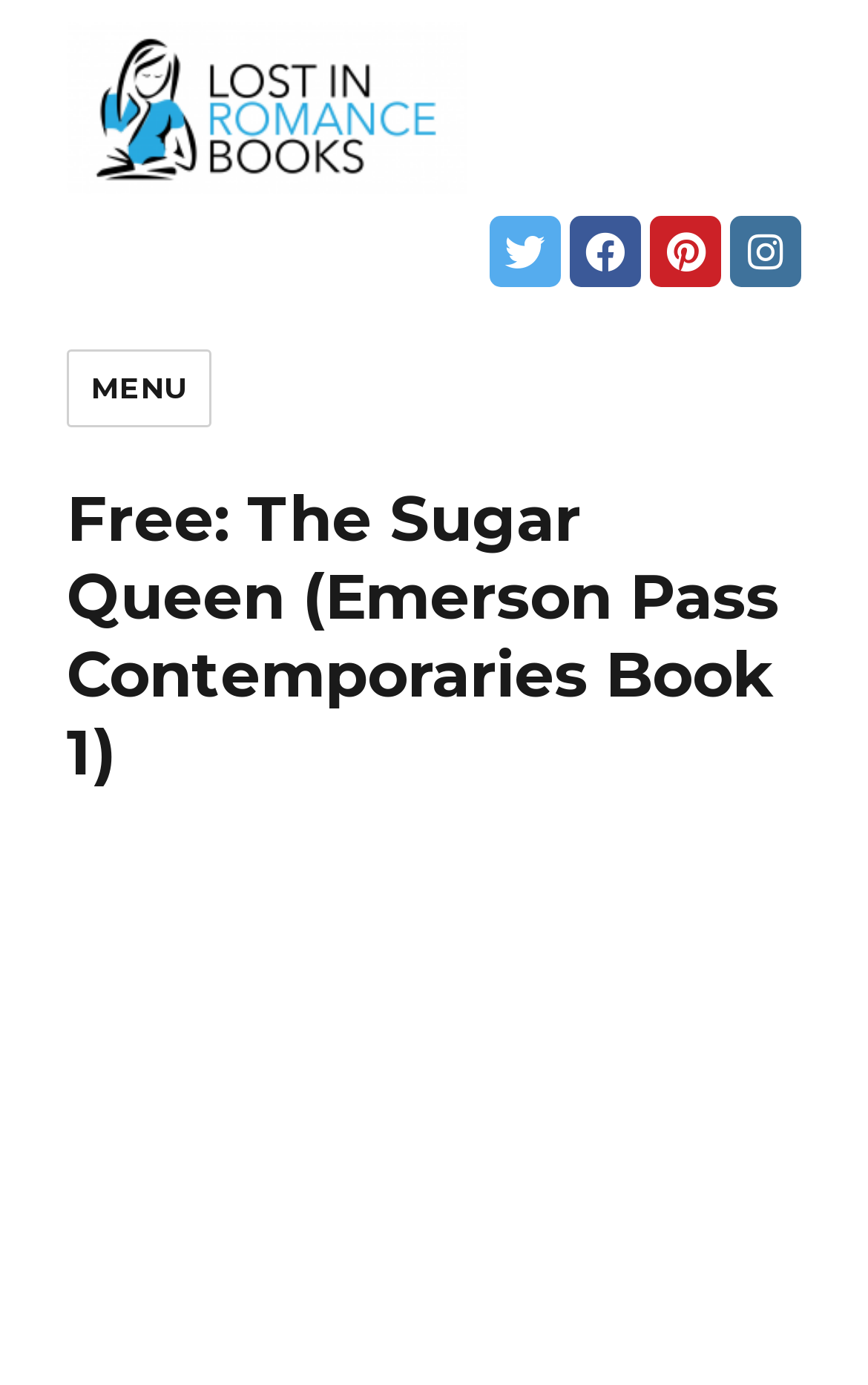Provide a one-word or one-phrase answer to the question:
What is the text on the button at the top left?

MENU